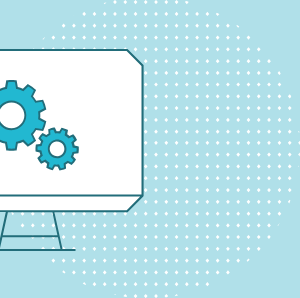What is the tone of the overall aesthetic?
From the image, provide a succinct answer in one word or a short phrase.

Friendly and approachable